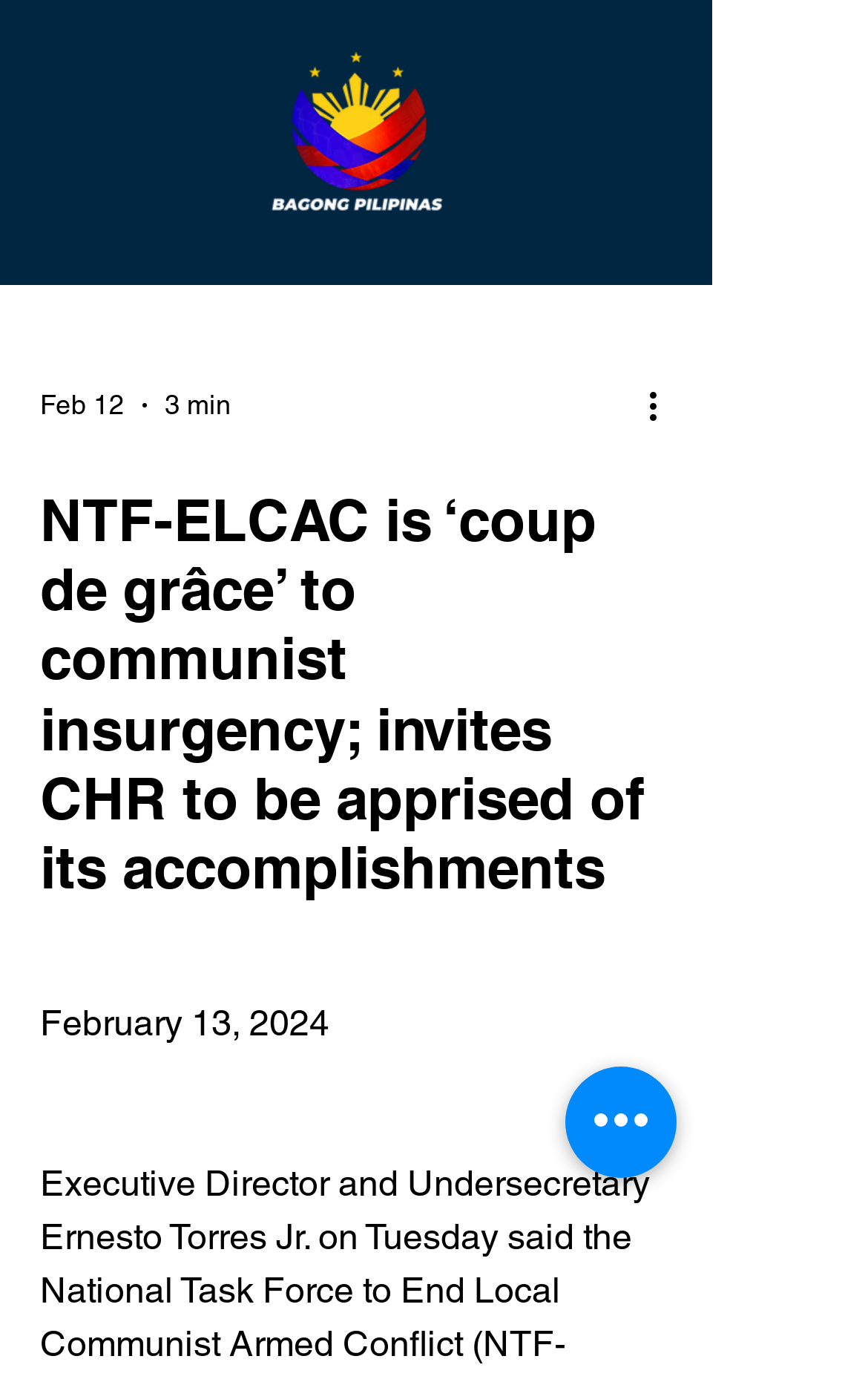Reply to the question below using a single word or brief phrase:
How many minutes does it take to read the article?

3 min